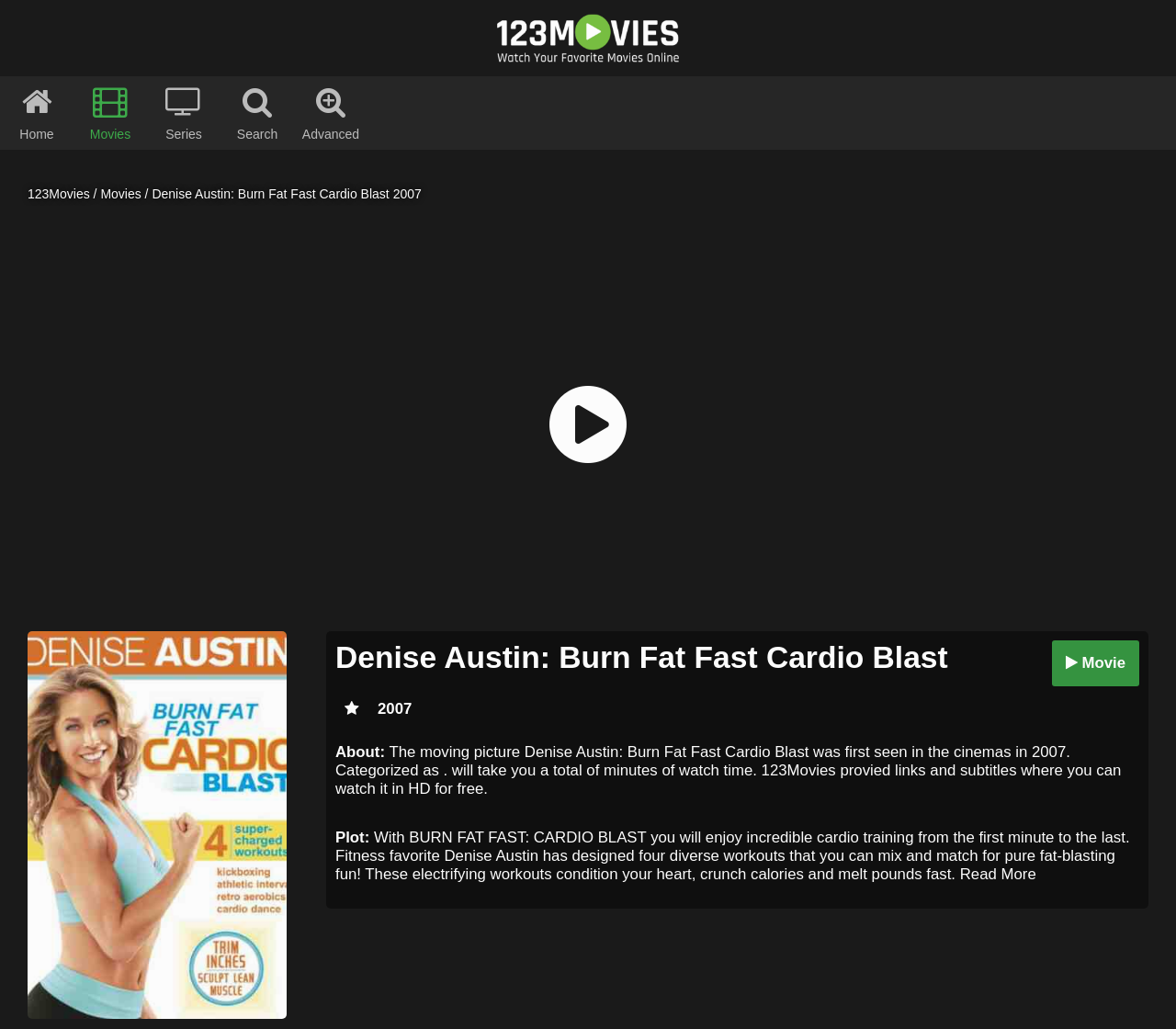How can I watch the movie?
We need a detailed and exhaustive answer to the question. Please elaborate.

I found the answer by reading the text on the webpage, which says '123Movies provided links and subtitles where you can watch it in HD for free'. This suggests that the movie can be watched in high definition for free on the 123Movies platform.